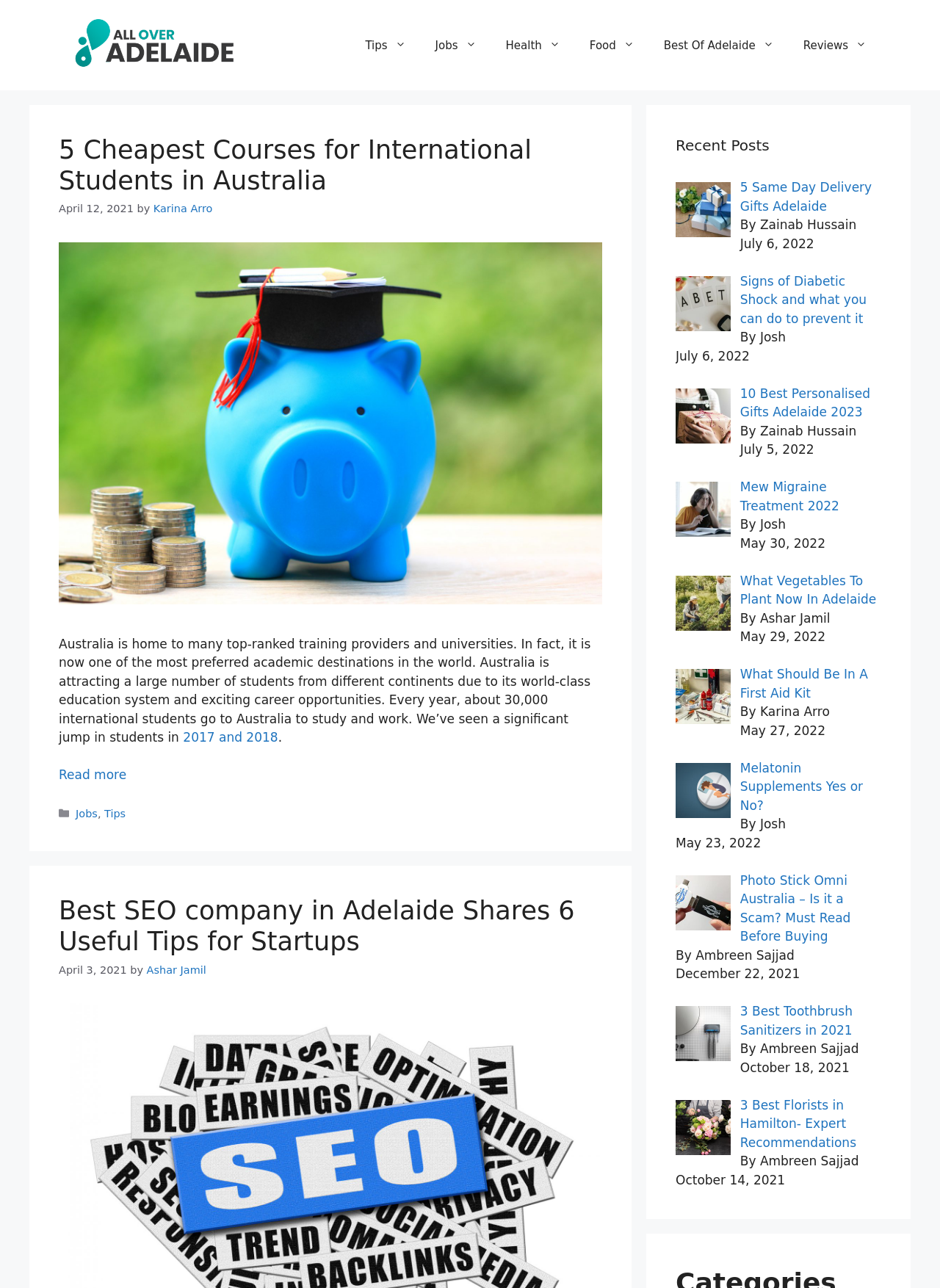Given the element description غير مصنف, identify the bounding box coordinates for the UI element on the webpage screenshot. The format should be (top-left x, top-left y, bottom-right x, bottom-right y), with values between 0 and 1.

None